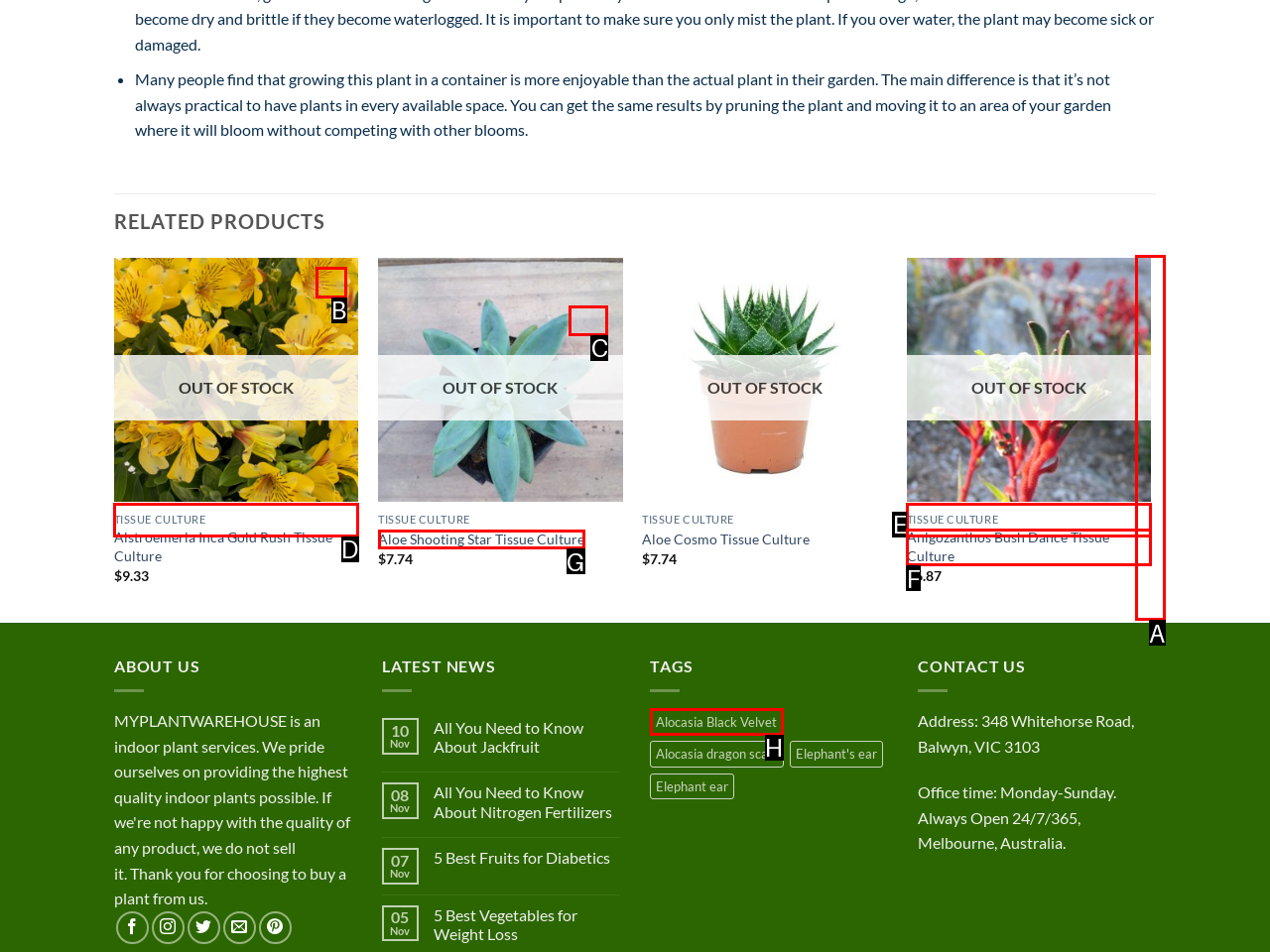Select the proper UI element to click in order to perform the following task: Add Alstroemeria Inca Gold Rush to wishlist. Indicate your choice with the letter of the appropriate option.

B